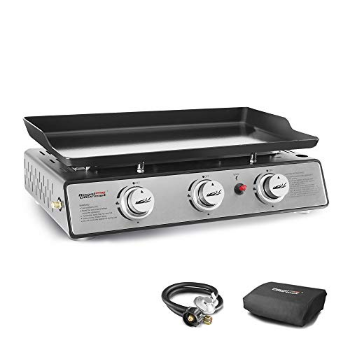How many burners does the grill have?
Please provide a single word or phrase as your answer based on the screenshot.

Three